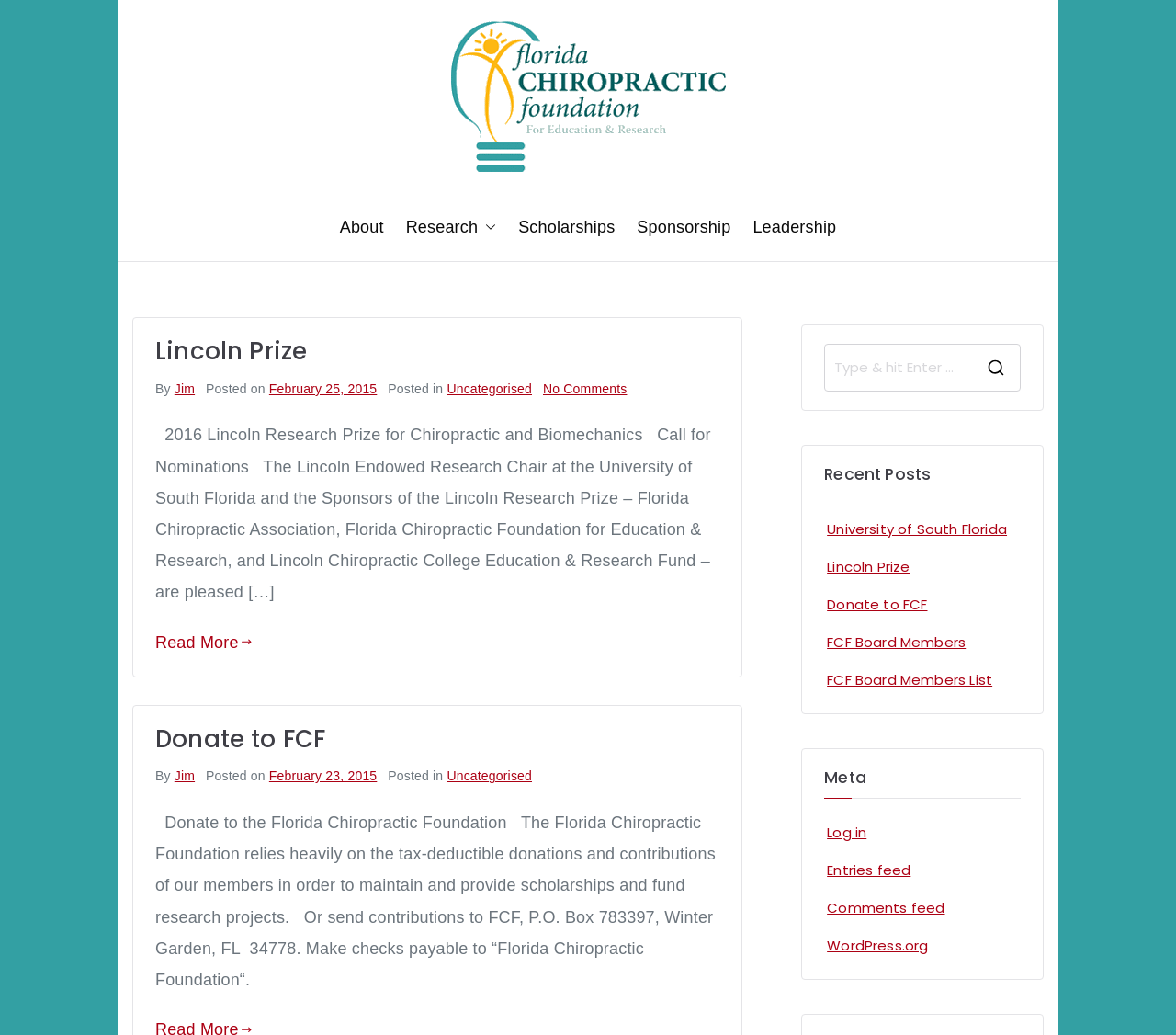Identify the bounding box coordinates of the clickable section necessary to follow the following instruction: "Read more about the 2016 Lincoln Research Prize". The coordinates should be presented as four float numbers from 0 to 1, i.e., [left, top, right, bottom].

[0.132, 0.605, 0.214, 0.636]